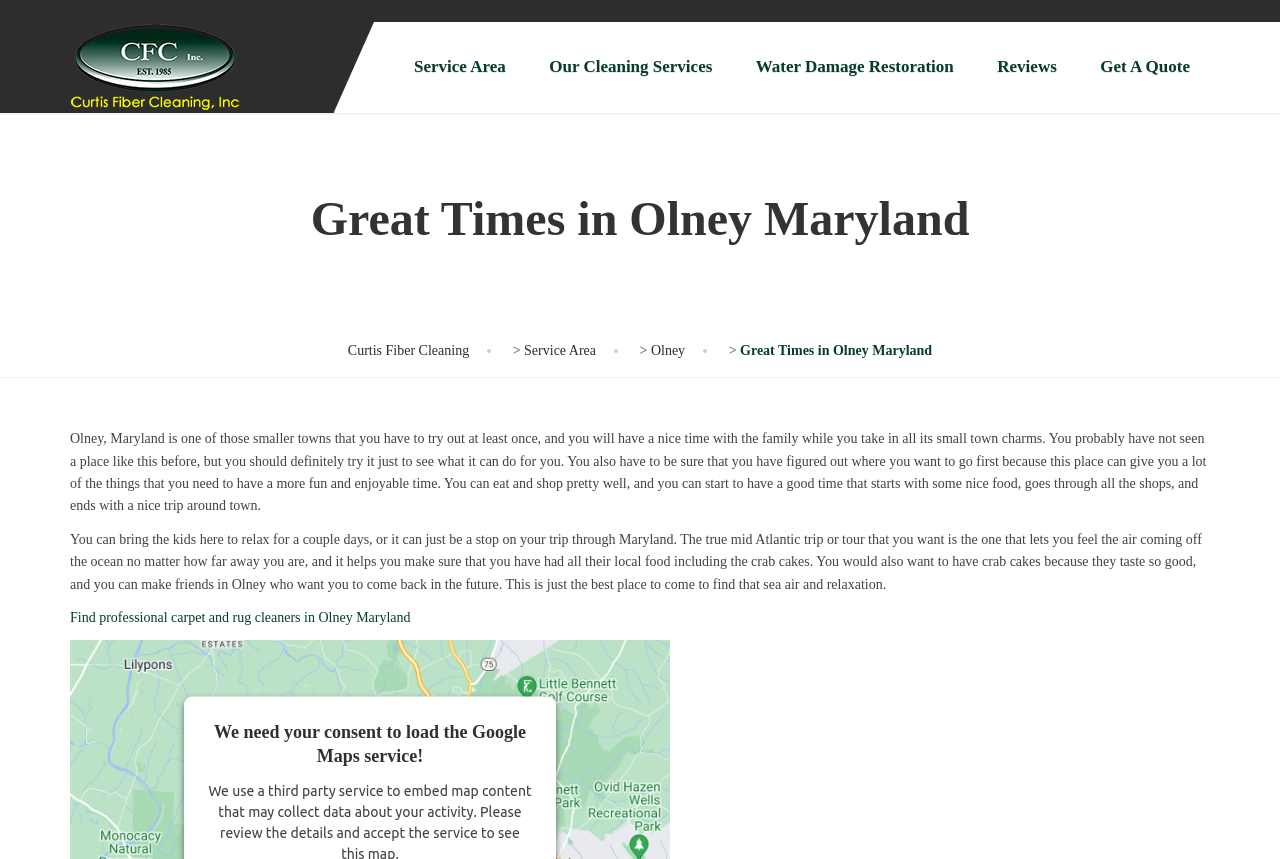Find the primary header on the webpage and provide its text.

Great Times in Olney Maryland